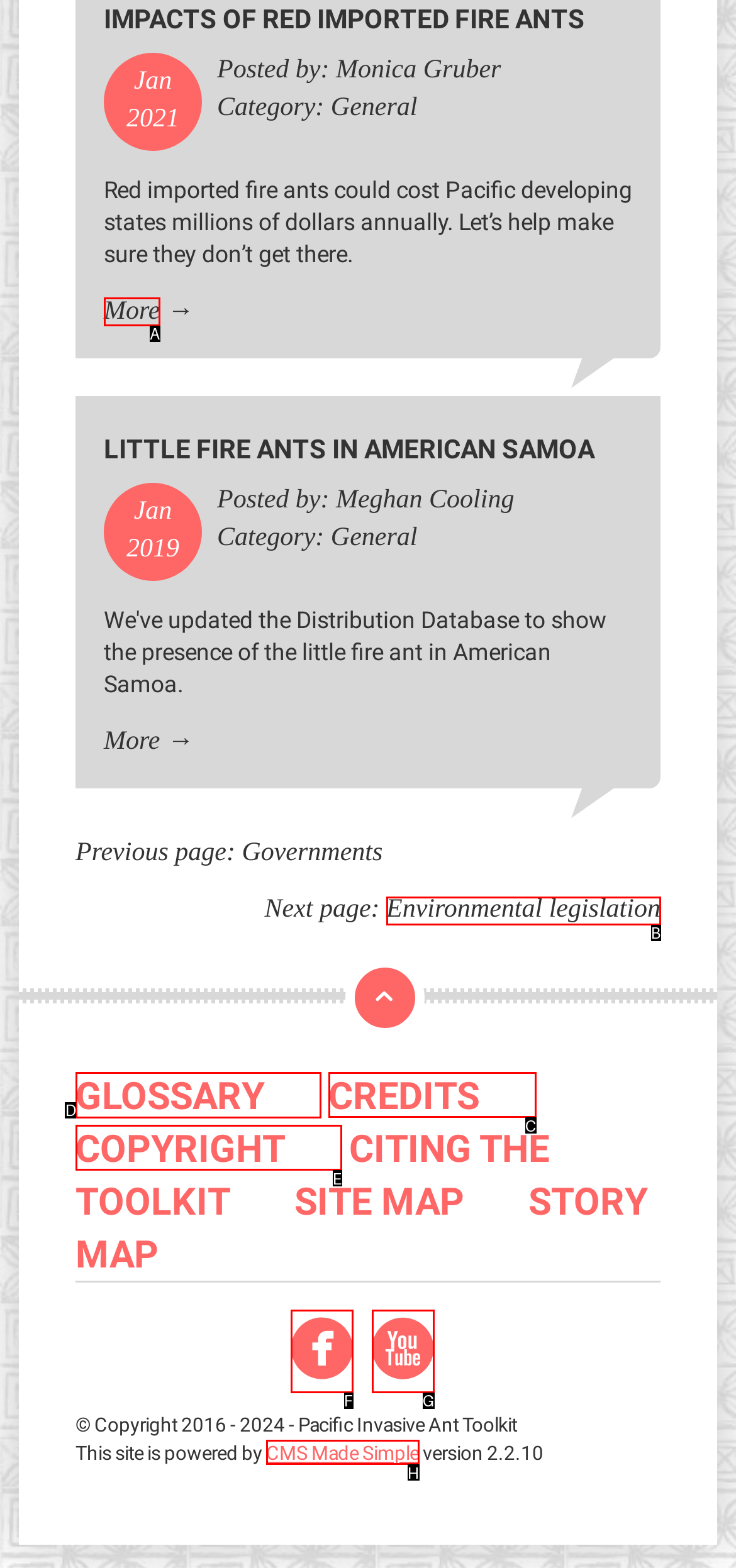Tell me which letter I should select to achieve the following goal: Visit the Glossary page
Answer with the corresponding letter from the provided options directly.

D